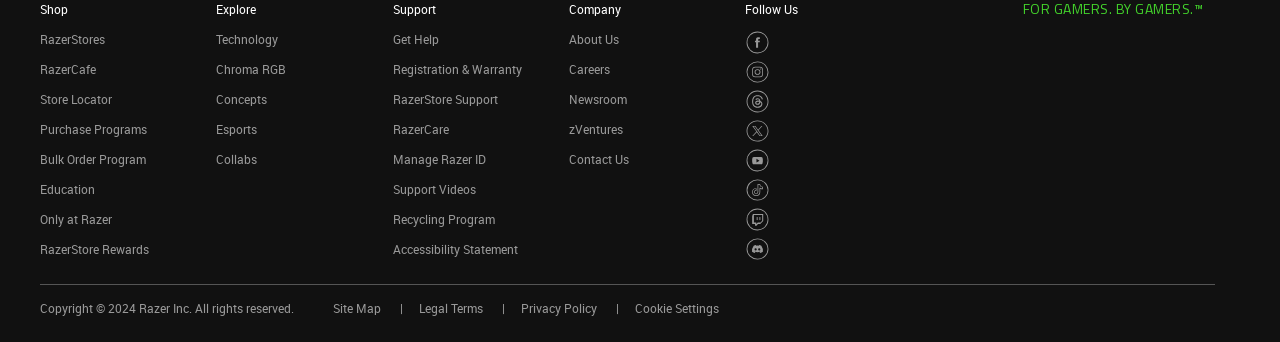Could you specify the bounding box coordinates for the clickable section to complete the following instruction: "Contact Us"?

[0.444, 0.443, 0.491, 0.489]